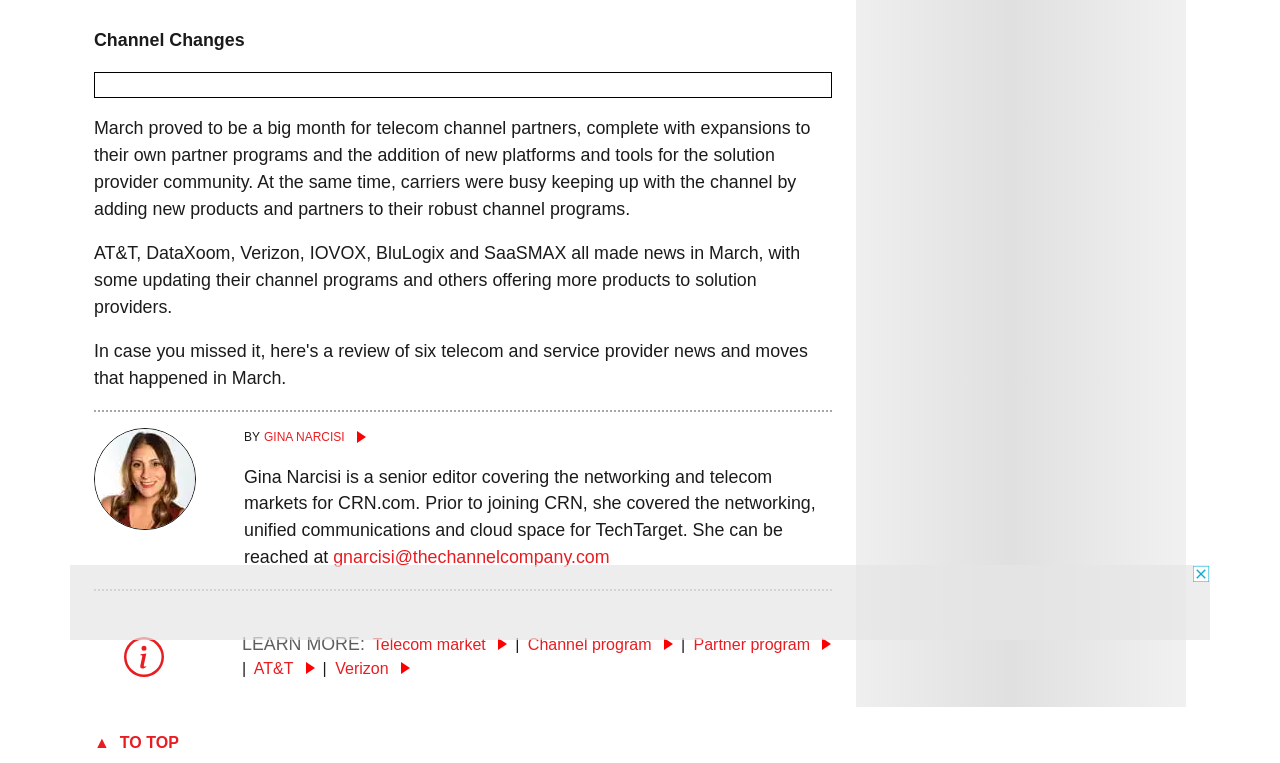Given the element description "To Top" in the screenshot, predict the bounding box coordinates of that UI element.

[0.073, 0.957, 0.927, 0.989]